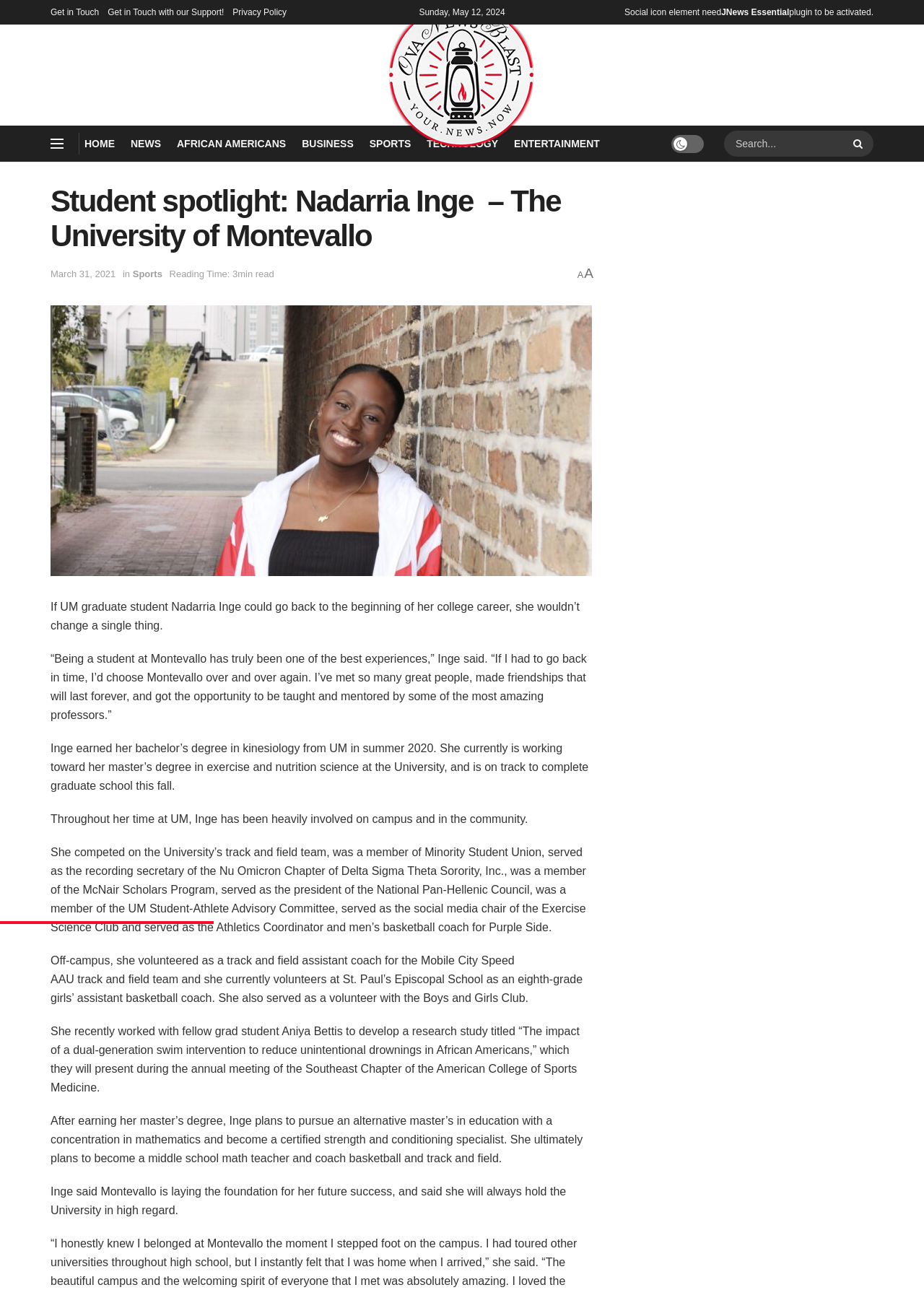What is Nadarria Inge's current degree pursuit?
Look at the image and answer with only one word or phrase.

Master's degree